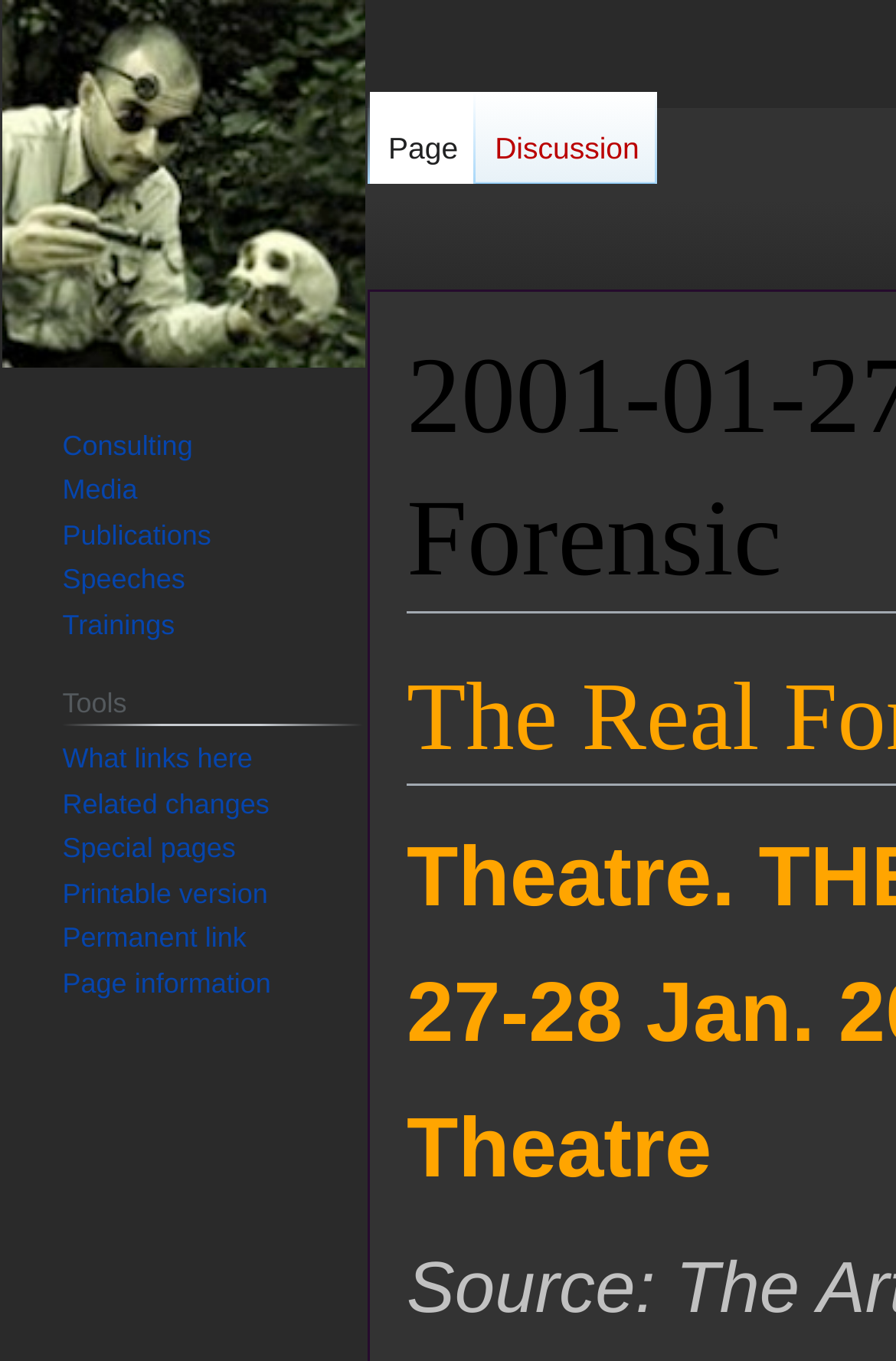Your task is to extract the text of the main heading from the webpage.

2001-01-27 Mark Benecke: The Real Forensic